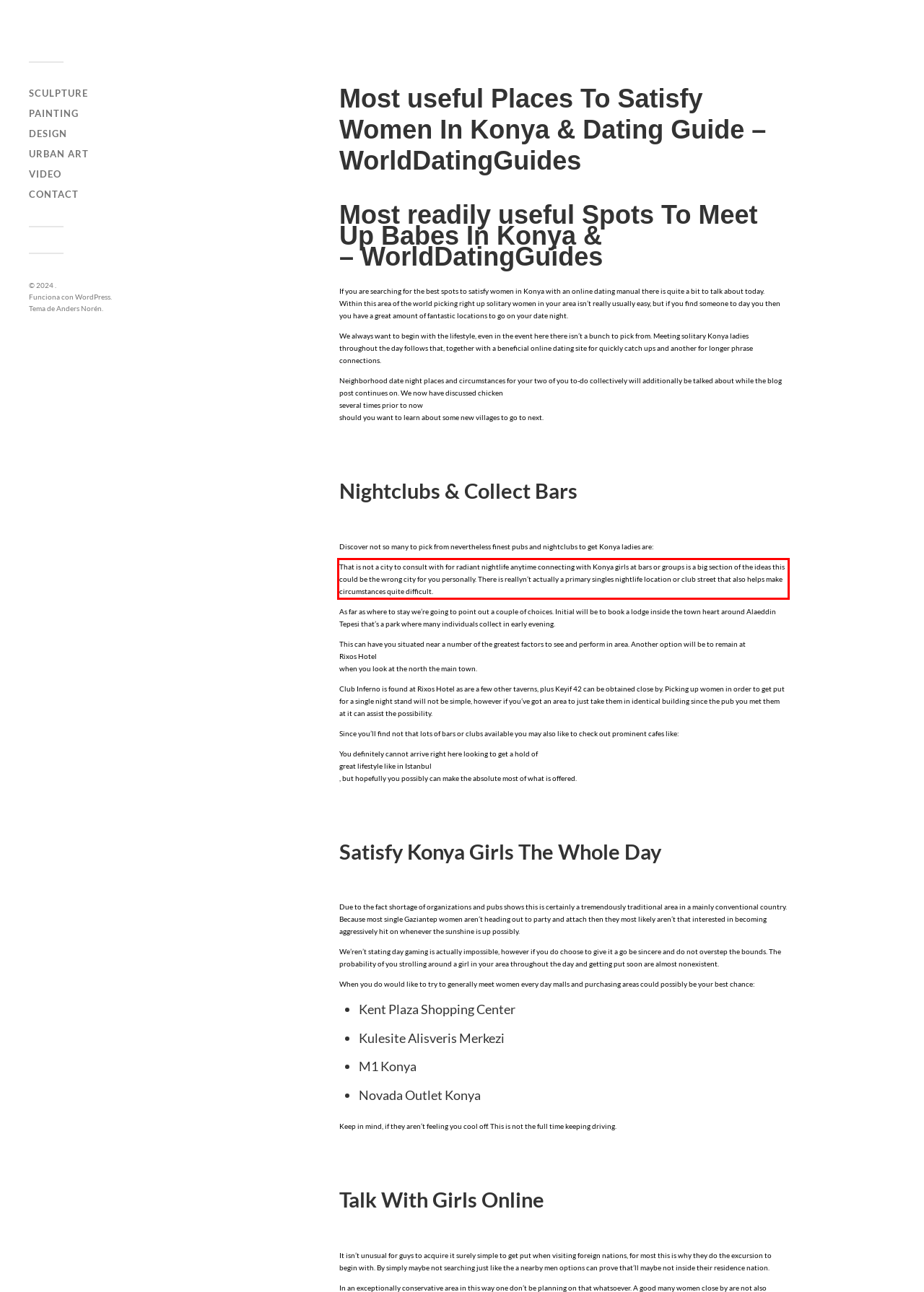You have a screenshot of a webpage where a UI element is enclosed in a red rectangle. Perform OCR to capture the text inside this red rectangle.

That is not a city to consult with for radiant nightlife anytime connecting with Konya girls at bars or groups is a big section of the ideas this could be the wrong city for you personally. There is reallyn’t actually a primary singles nightlife location or club street that also helps make circumstances quite difficult.